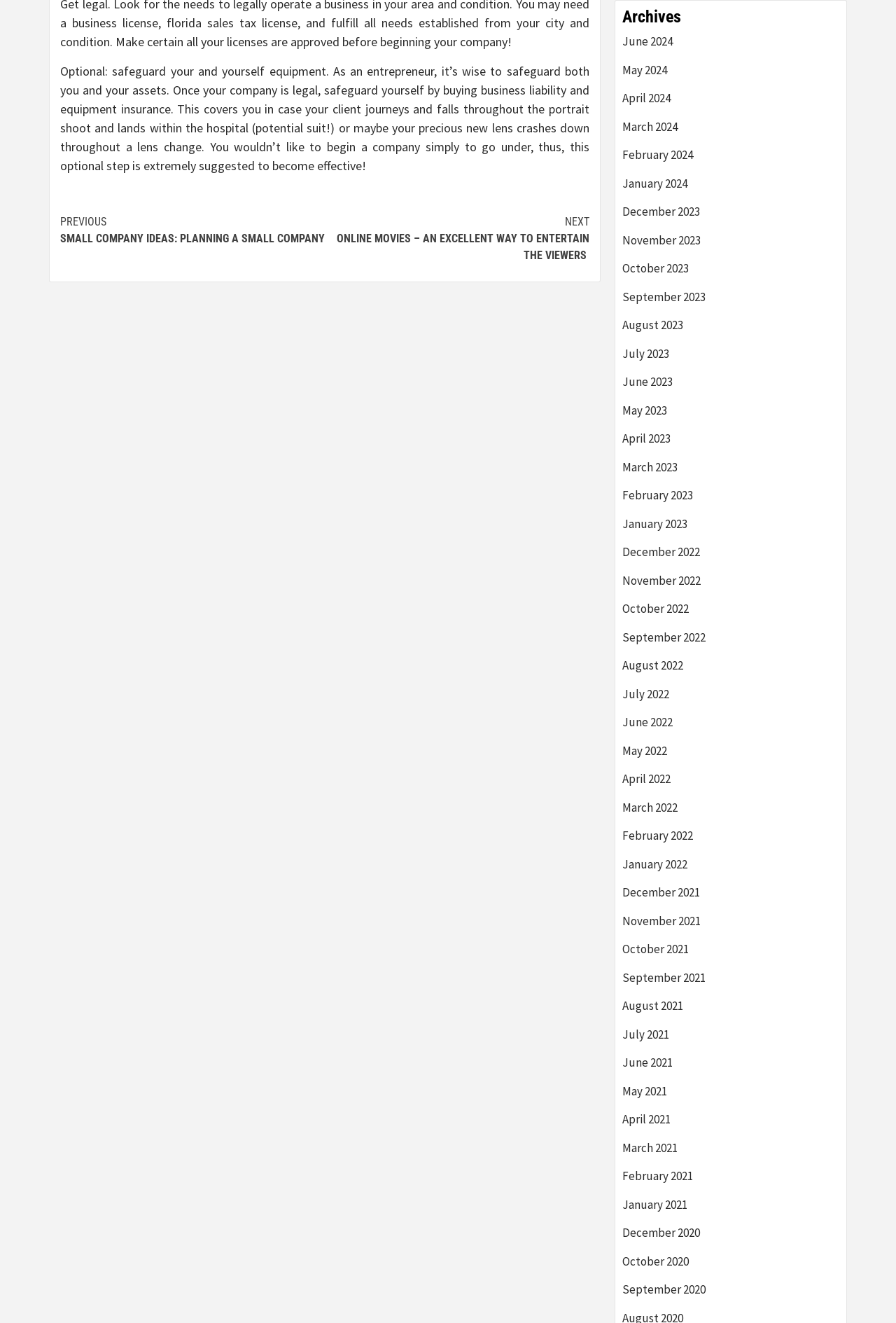Please pinpoint the bounding box coordinates for the region I should click to adhere to this instruction: "Click 'Continue Reading'".

[0.067, 0.156, 0.658, 0.205]